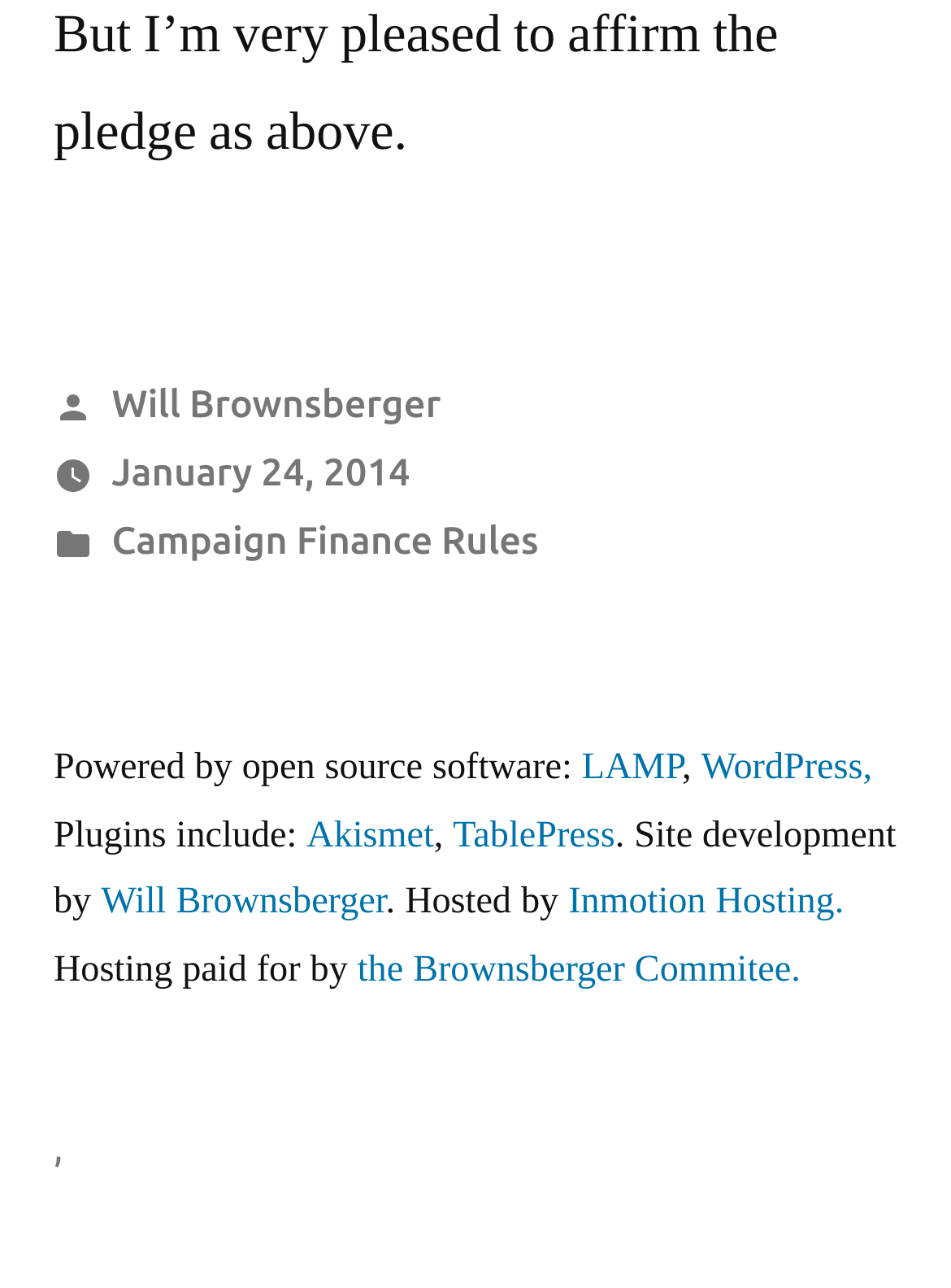Locate the bounding box coordinates of the clickable region necessary to complete the following instruction: "Read the post from January 24, 2014". Provide the coordinates in the format of four float numbers between 0 and 1, i.e., [left, top, right, bottom].

[0.117, 0.348, 0.431, 0.382]